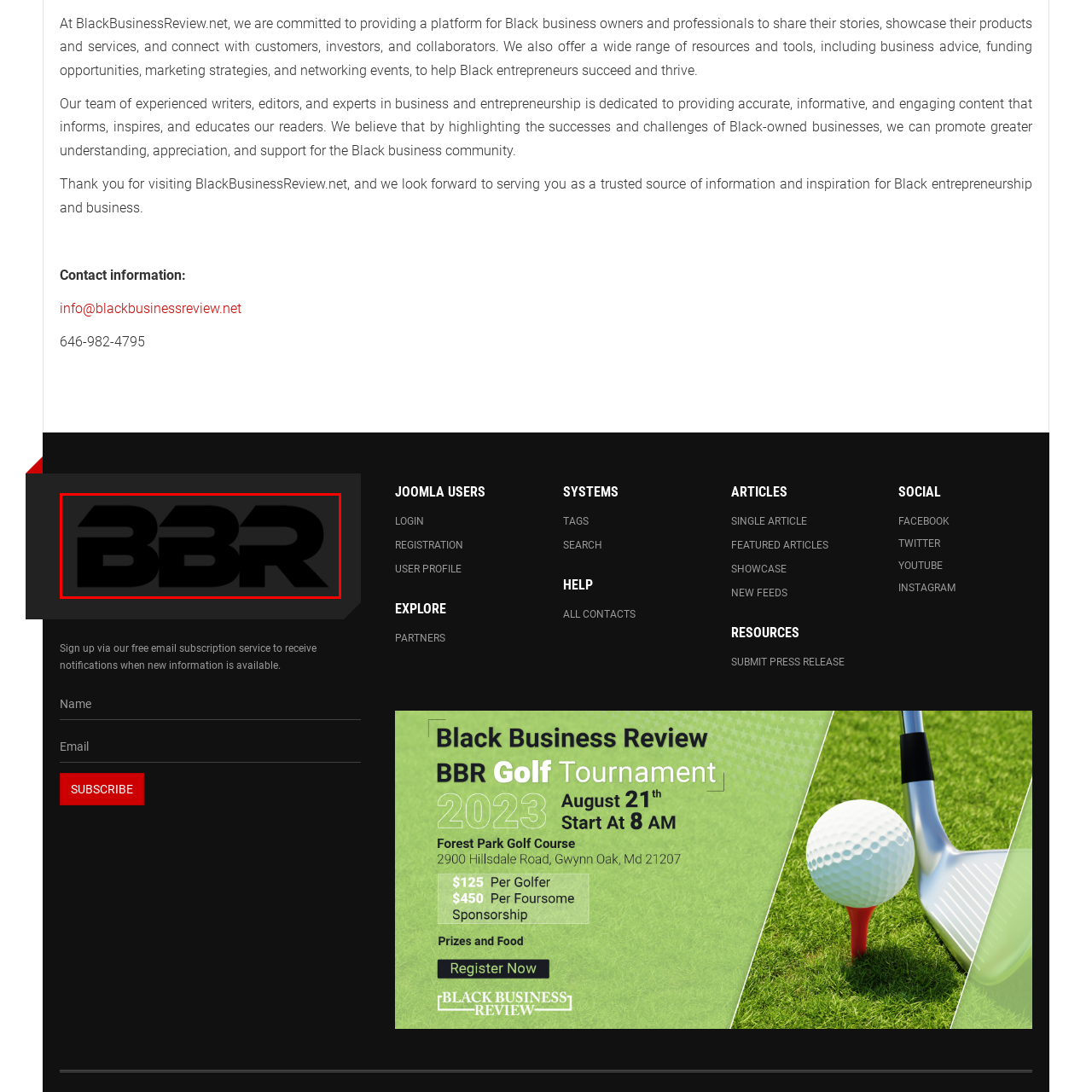Please provide a comprehensive description of the image that is enclosed within the red boundary.

The image features a stylized logo of "BBR," prominently displayed in bold letters. The design showcases a modern and sleek aesthetic, with the letters slightly overlapping, creating a dynamic visual effect. The BBR logo represents "Black Business Review," an organization dedicated to supporting Black entrepreneurs and business owners. The dark background enhances the logo's visibility and impact, symbolizing the commitment to promoting the stories and successes of Black businesses. This image serves as a recognizable emblem of the platform's mission to inspire and empower the Black business community.